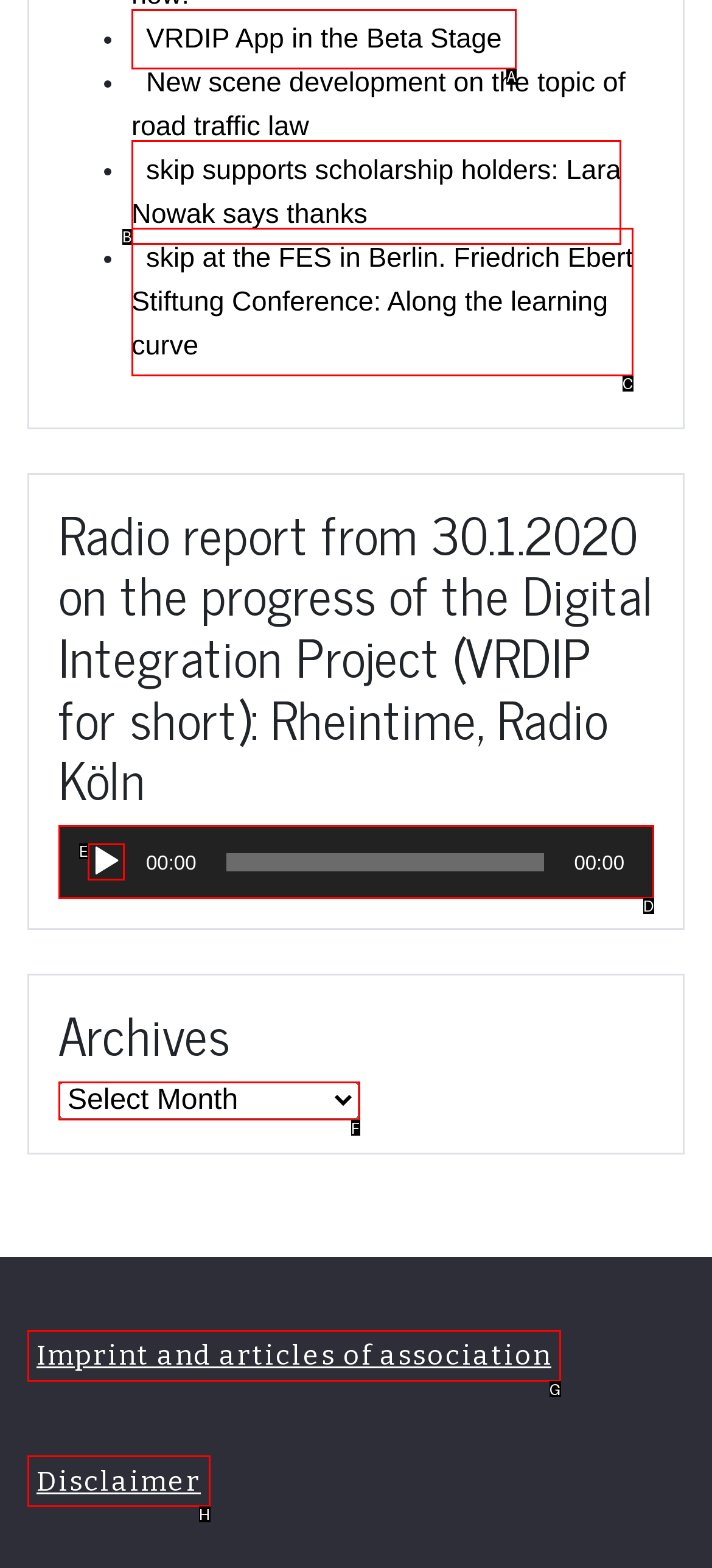For the task: Visit the VRDIP App in the Beta Stage, tell me the letter of the option you should click. Answer with the letter alone.

A